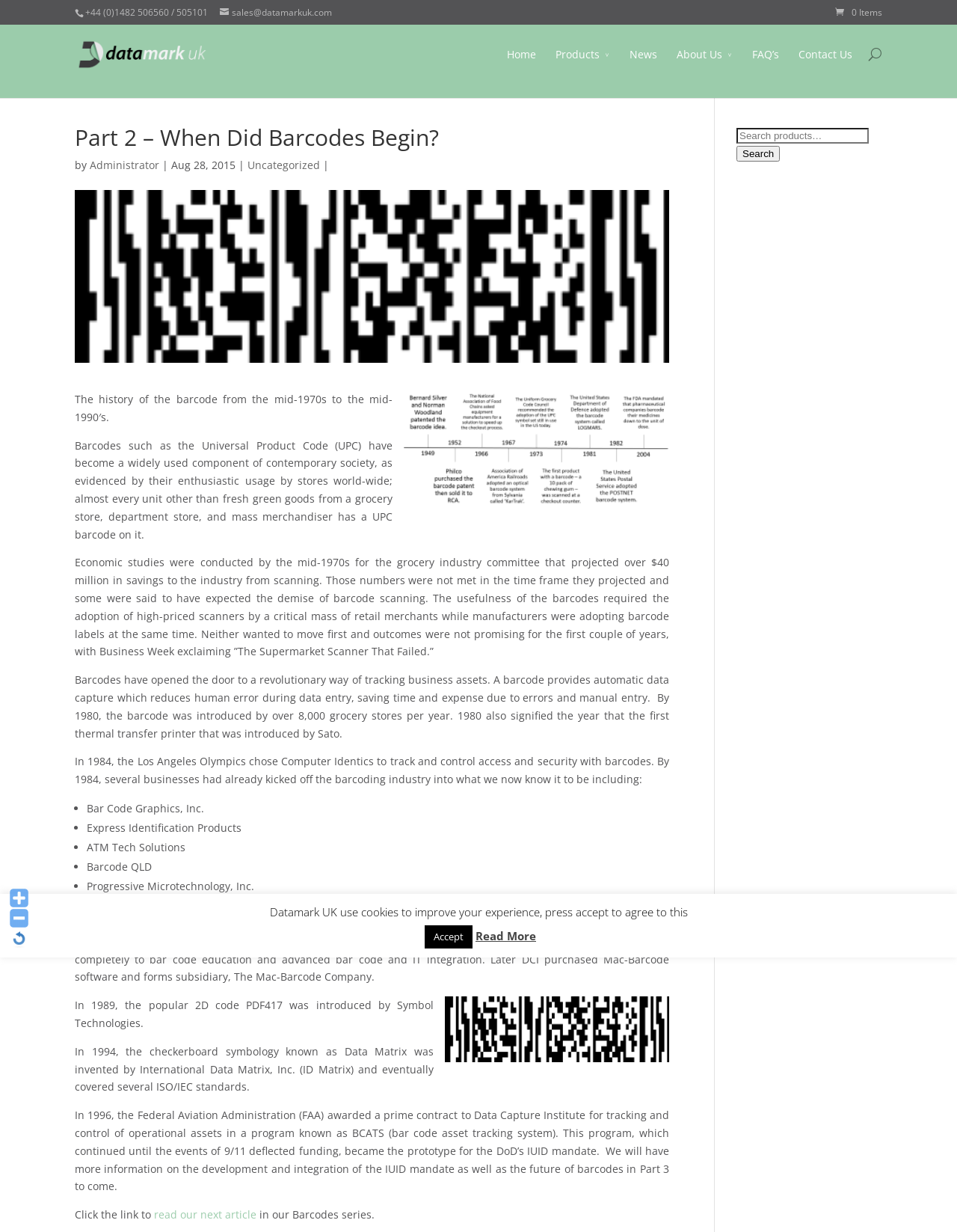What is the name of the 2D code introduced in 1989?
Answer the question with a detailed and thorough explanation.

I found the answer by reading the static text element that mentions the introduction of a 2D code in 1989. The text states that 'In 1989, the popular 2D code PDF417 was introduced by Symbol'.